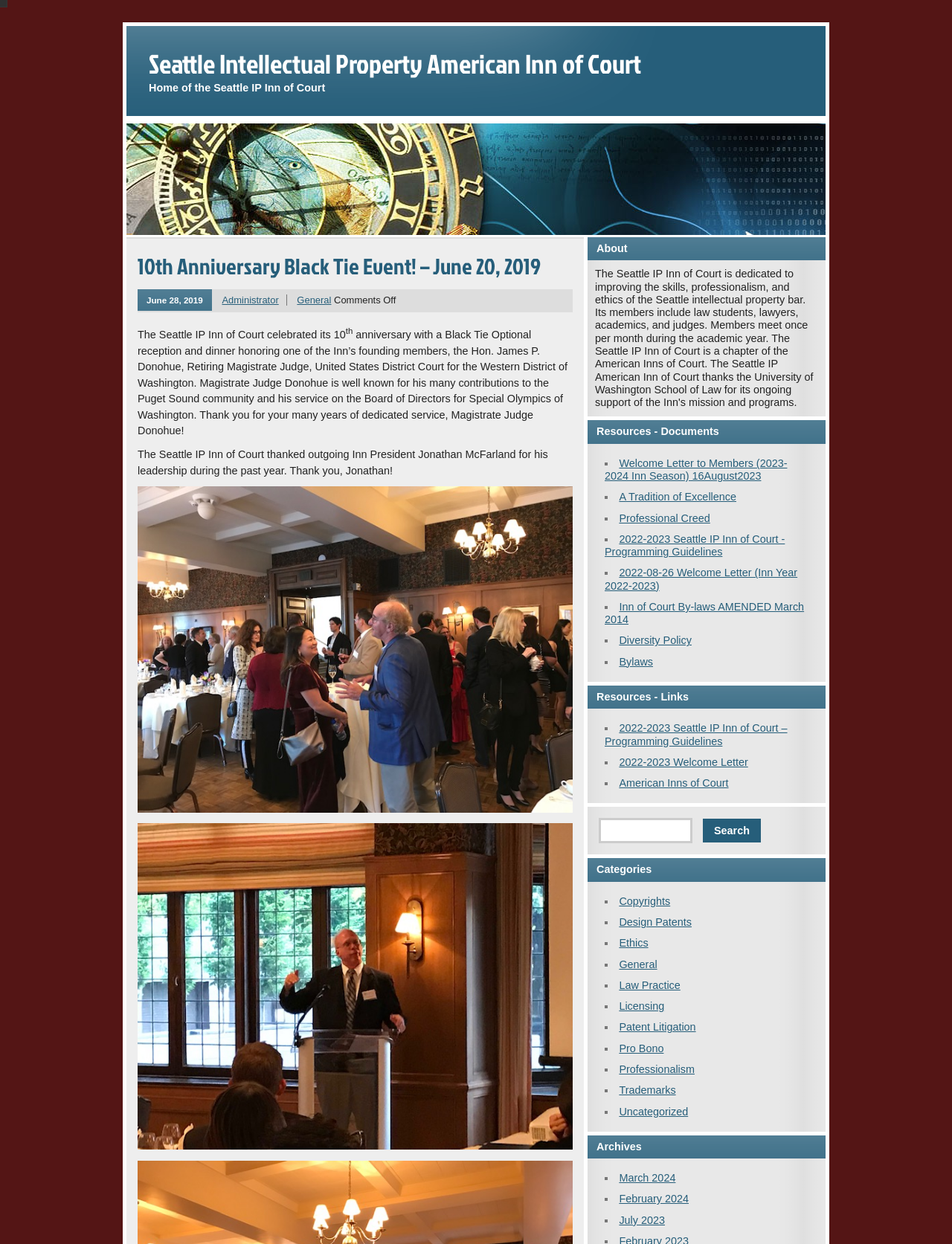Please identify the bounding box coordinates of the element that needs to be clicked to perform the following instruction: "Search for resources".

[0.738, 0.658, 0.799, 0.677]